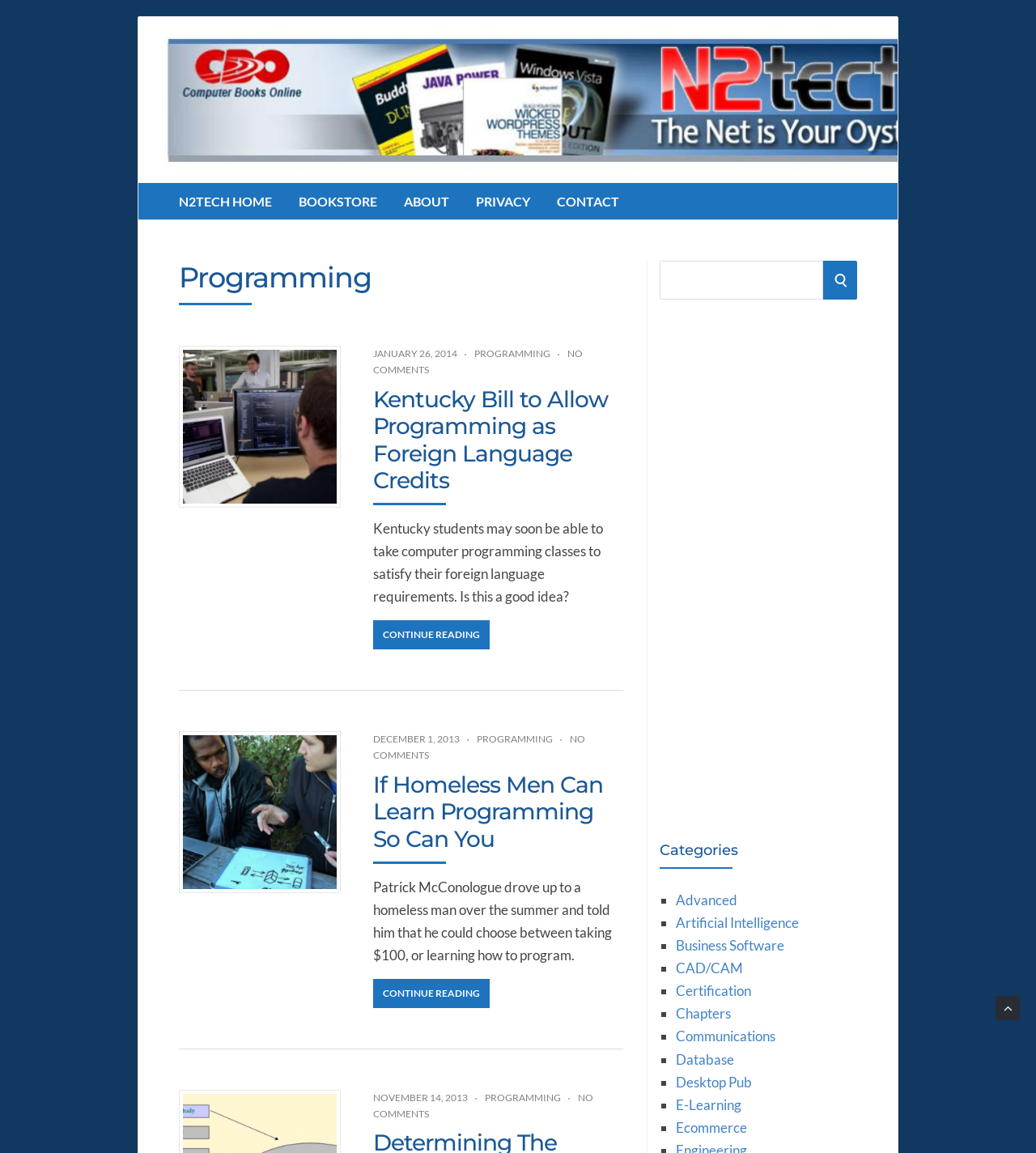Please provide the bounding box coordinates for the element that needs to be clicked to perform the instruction: "Click on the 'CONTINUE READING' button". The coordinates must consist of four float numbers between 0 and 1, formatted as [left, top, right, bottom].

[0.36, 0.538, 0.473, 0.563]